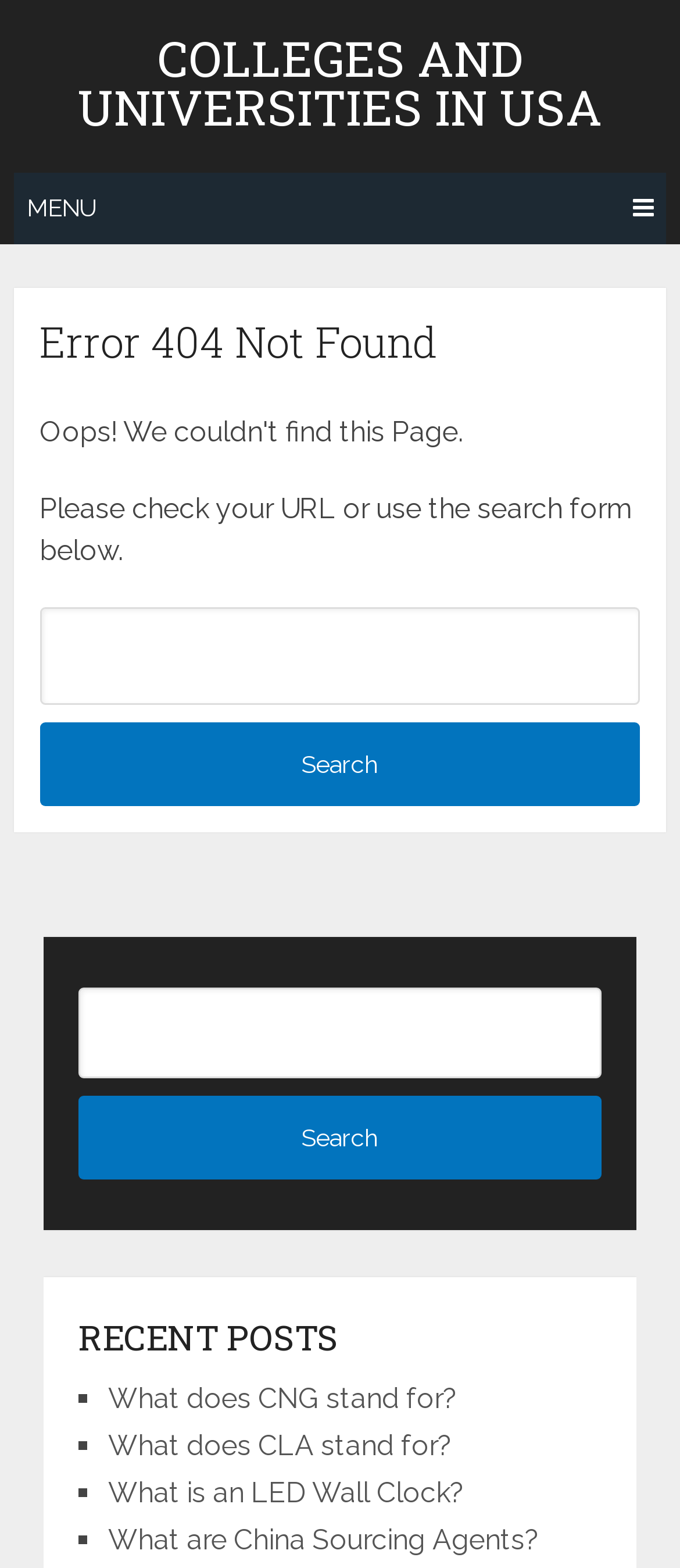Give a one-word or short phrase answer to the question: 
What is the error code displayed on the page?

404